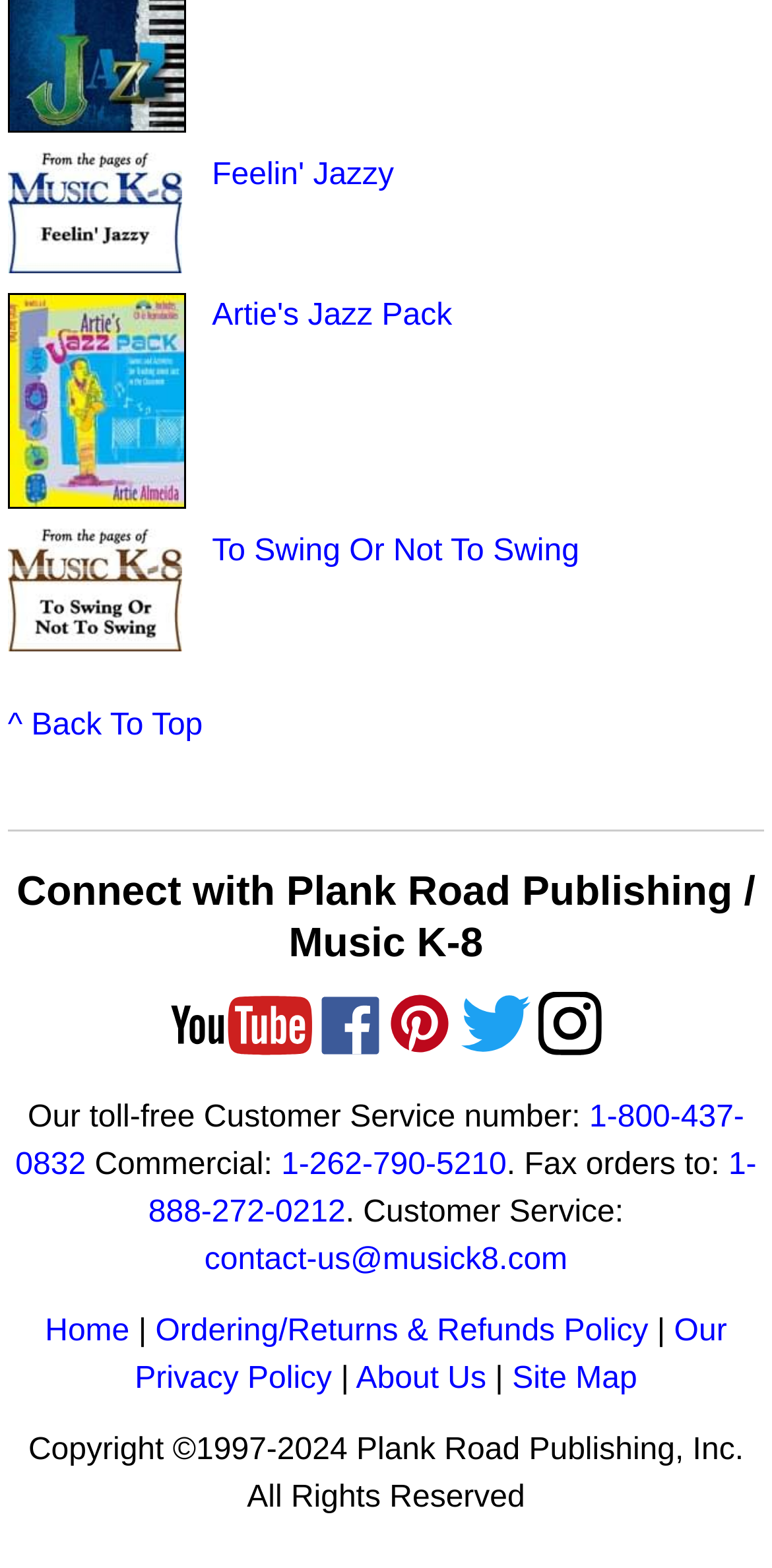Determine the bounding box coordinates for the region that must be clicked to execute the following instruction: "View ordering and returns policy".

[0.201, 0.838, 0.84, 0.86]